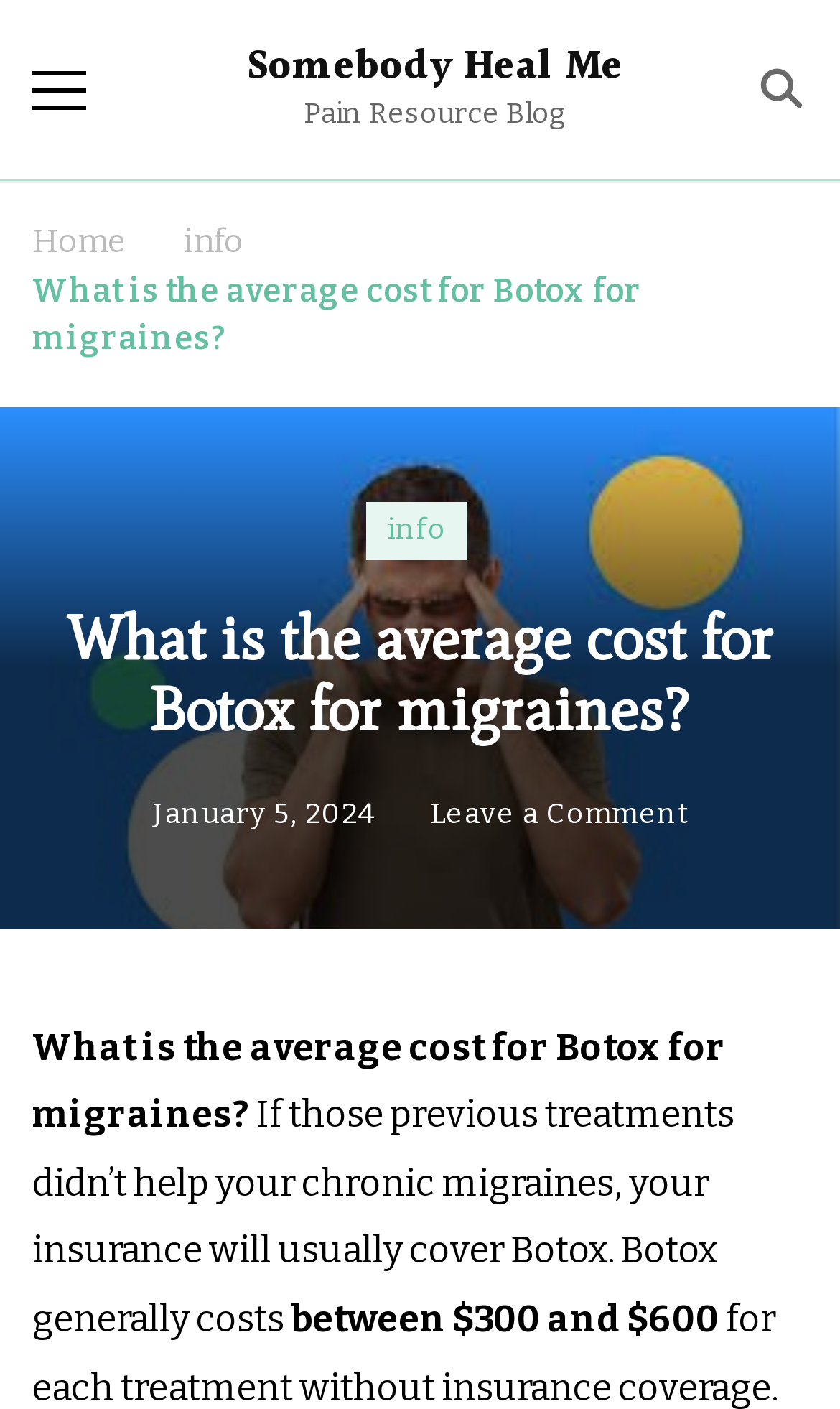Answer the question using only one word or a concise phrase: What is the name of the blog?

Pain Resource Blog